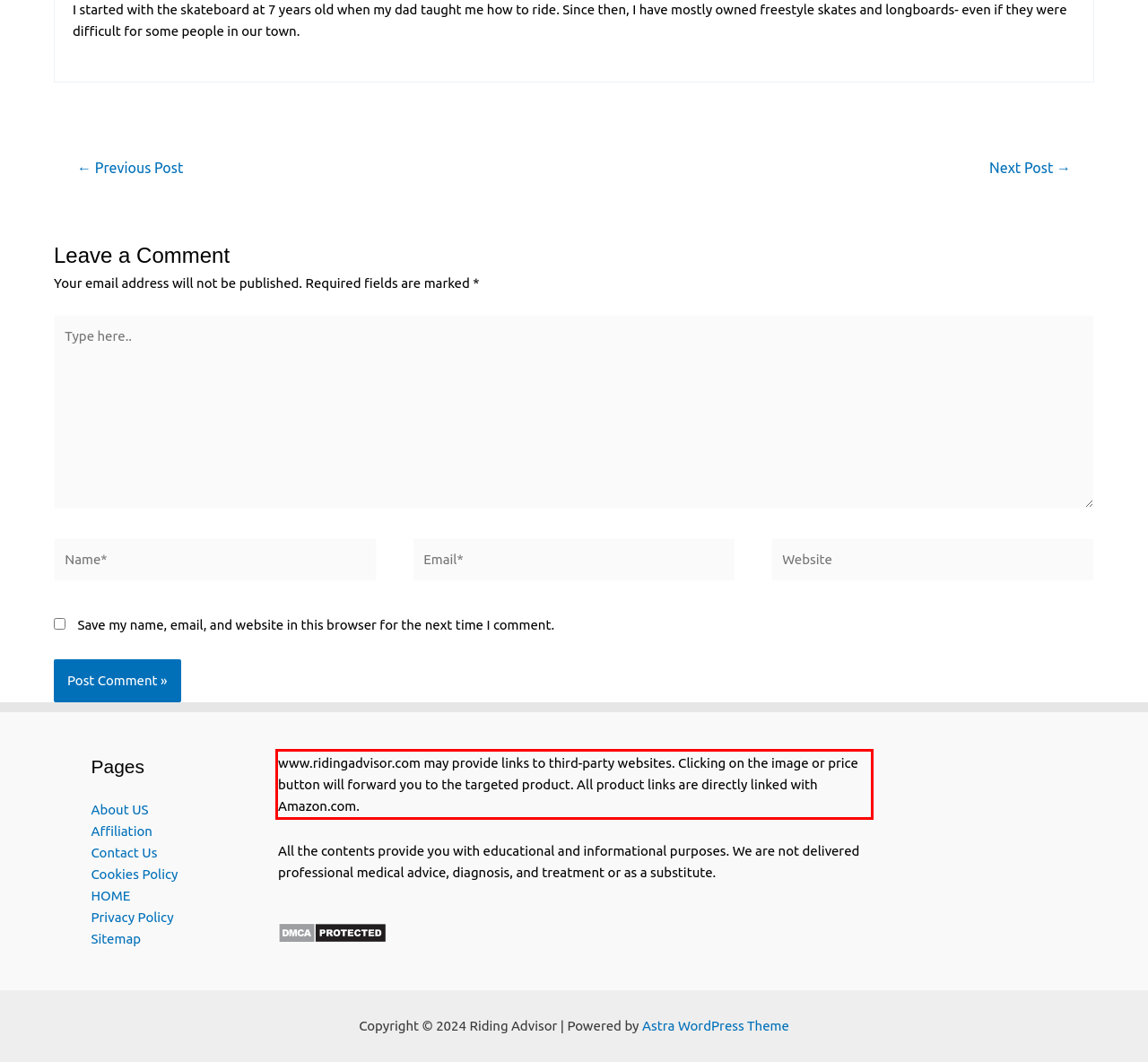You have a screenshot of a webpage where a UI element is enclosed in a red rectangle. Perform OCR to capture the text inside this red rectangle.

www.ridingadvisor.com may provide links to third-party websites. Clicking on the image or price button will forward you to the targeted product. All product links are directly linked with Amazon.com.